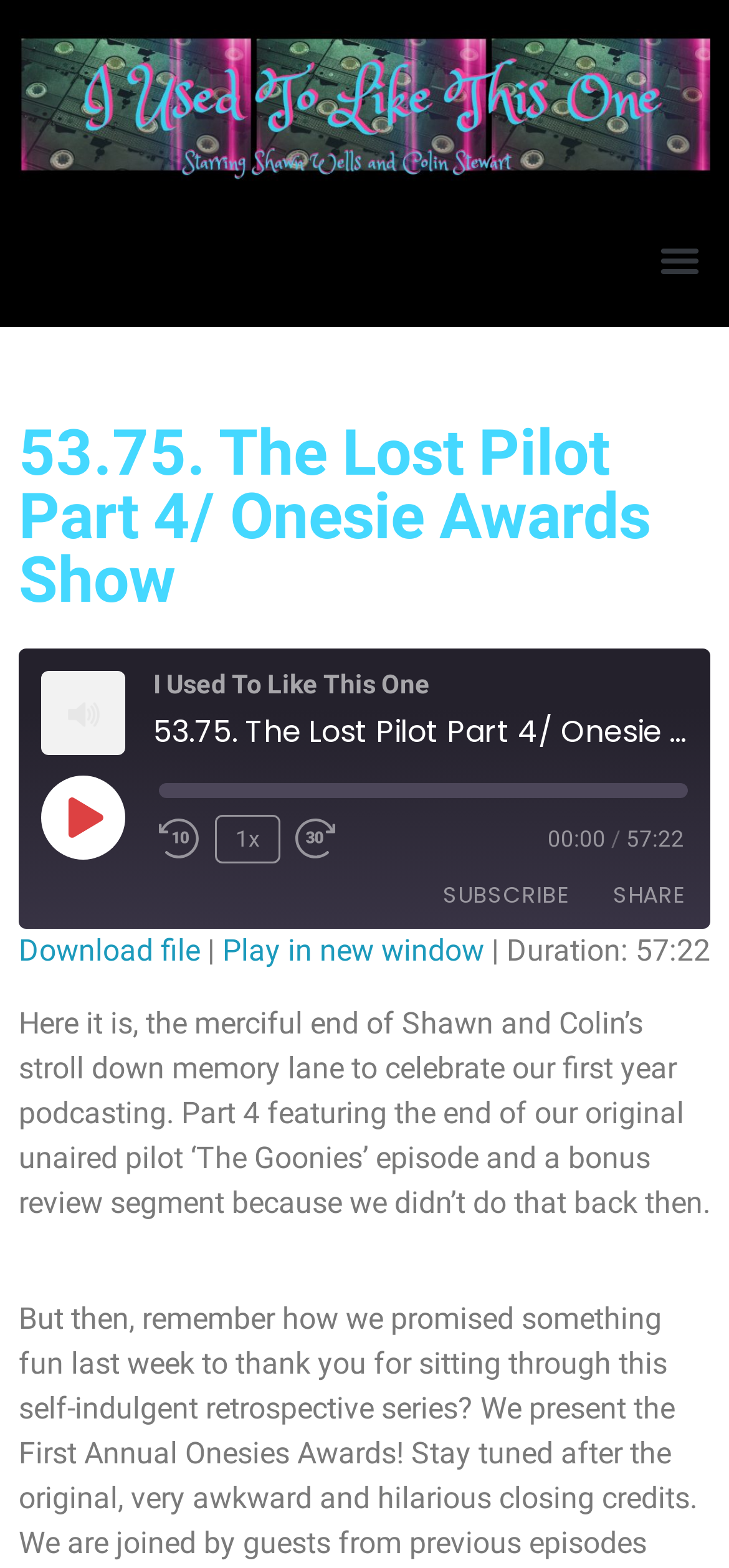What is the purpose of the textbox with the label 'RSS Feed URL'?
Using the image provided, answer with just one word or phrase.

Enter RSS Feed URL